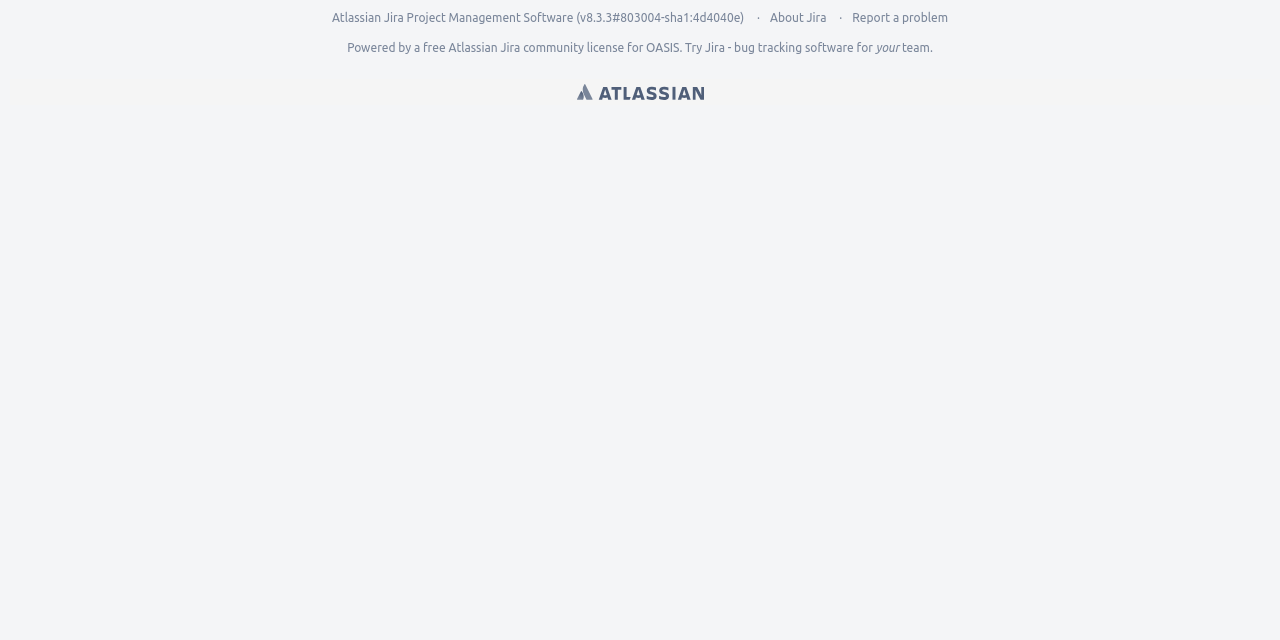Using the provided description Atlassian, find the bounding box coordinates for the UI element. Provide the coordinates in (top-left x, top-left y, bottom-right x, bottom-right y) format, ensuring all values are between 0 and 1.

[0.45, 0.123, 0.55, 0.164]